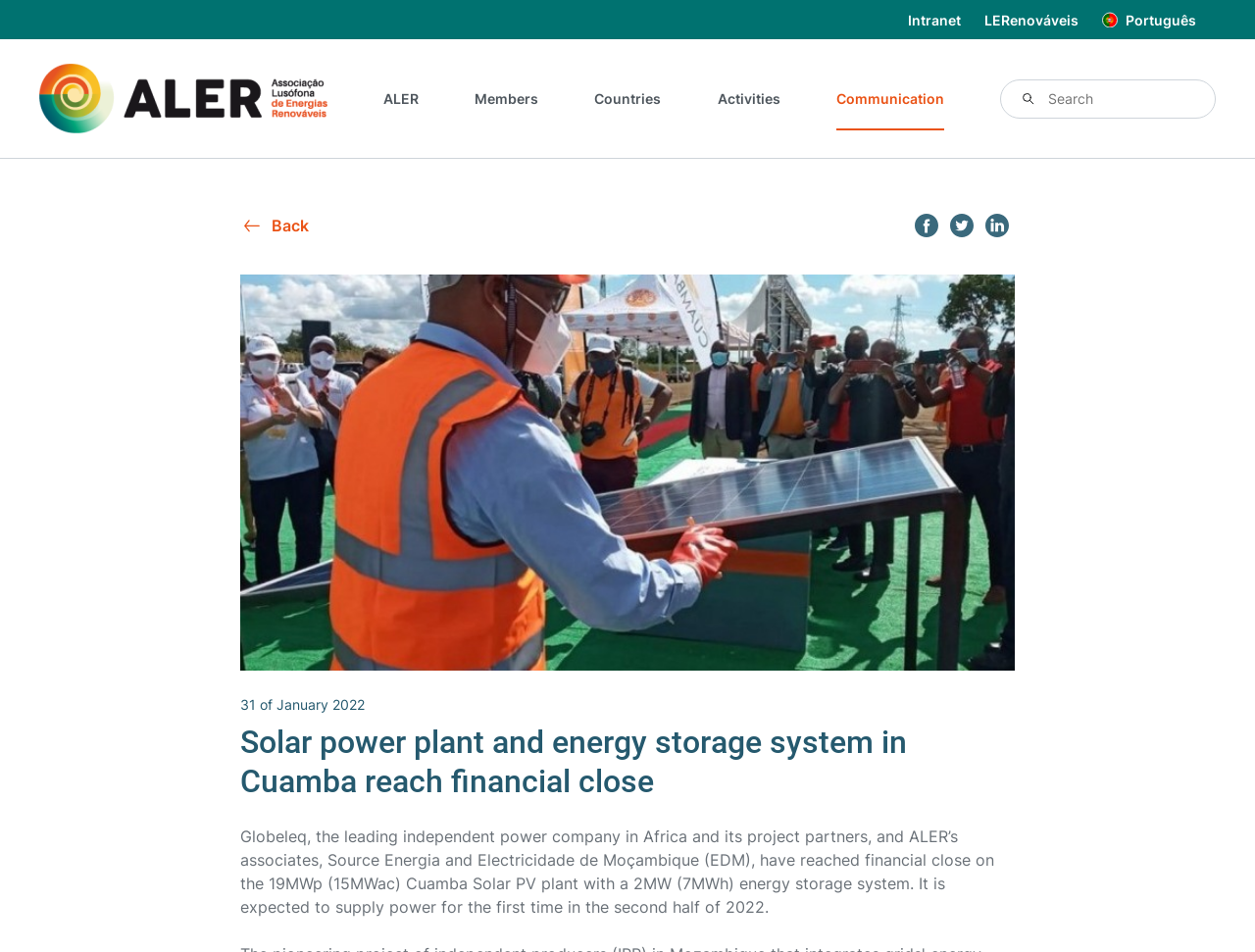Indicate the bounding box coordinates of the element that must be clicked to execute the instruction: "search". The coordinates should be given as four float numbers between 0 and 1, i.e., [left, top, right, bottom].

[0.798, 0.095, 0.968, 0.112]